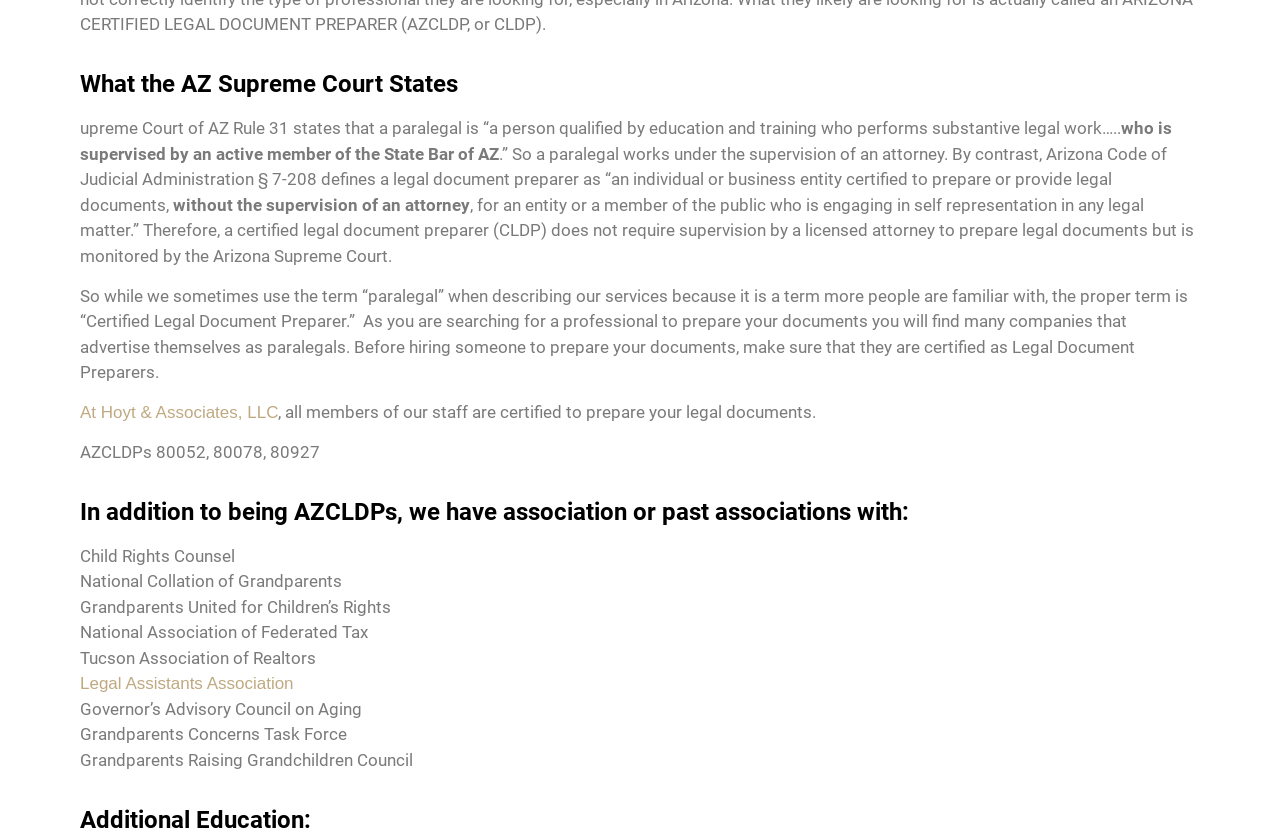Please determine the bounding box coordinates, formatted as (top-left x, top-left y, bottom-right x, bottom-right y), with all values as floating point numbers between 0 and 1. Identify the bounding box of the region described as: At Hoyt & Associates, LLC

[0.062, 0.483, 0.218, 0.506]